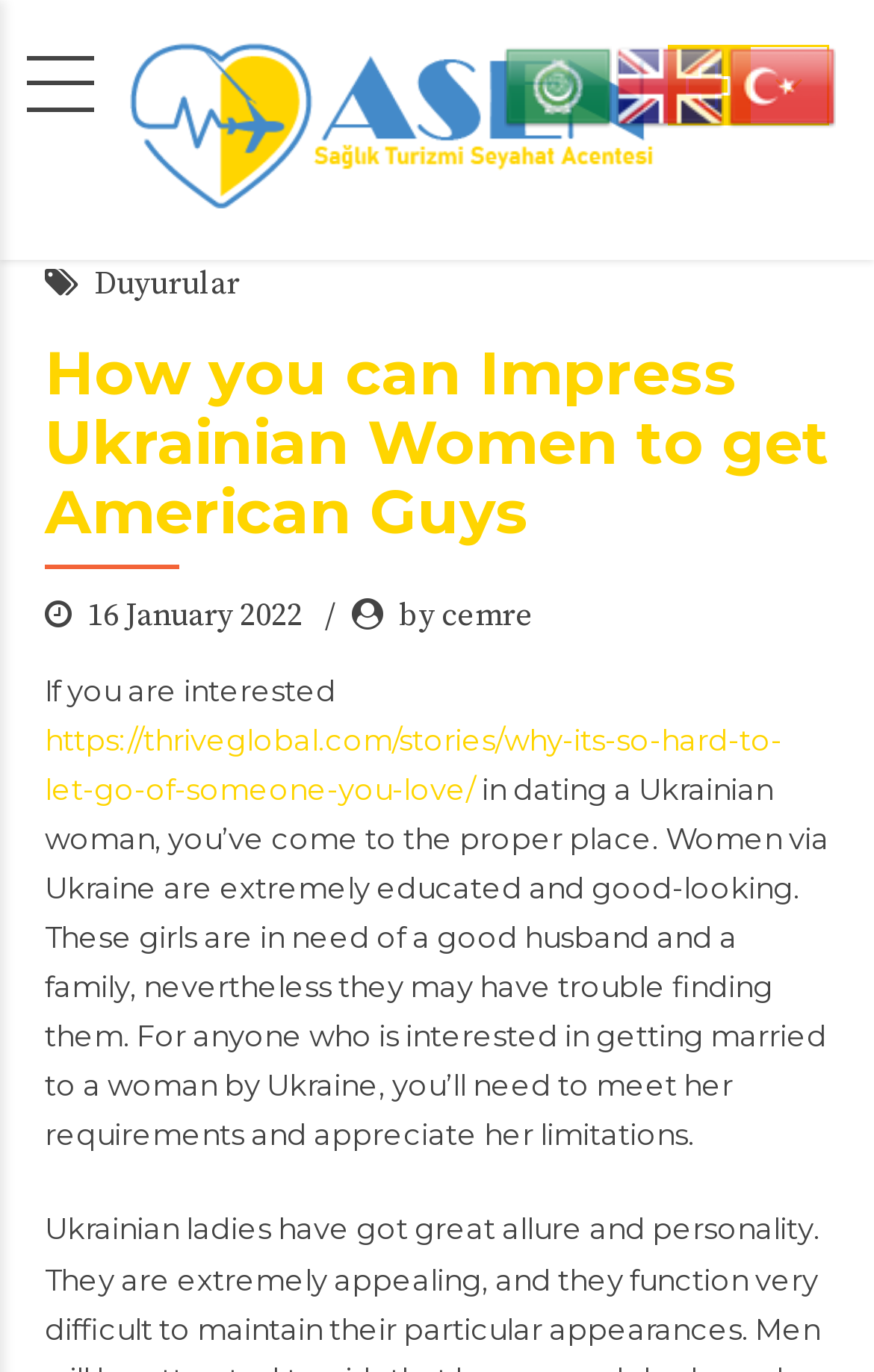Identify the bounding box coordinates of the region that should be clicked to execute the following instruction: "explore Professional Beauty".

None